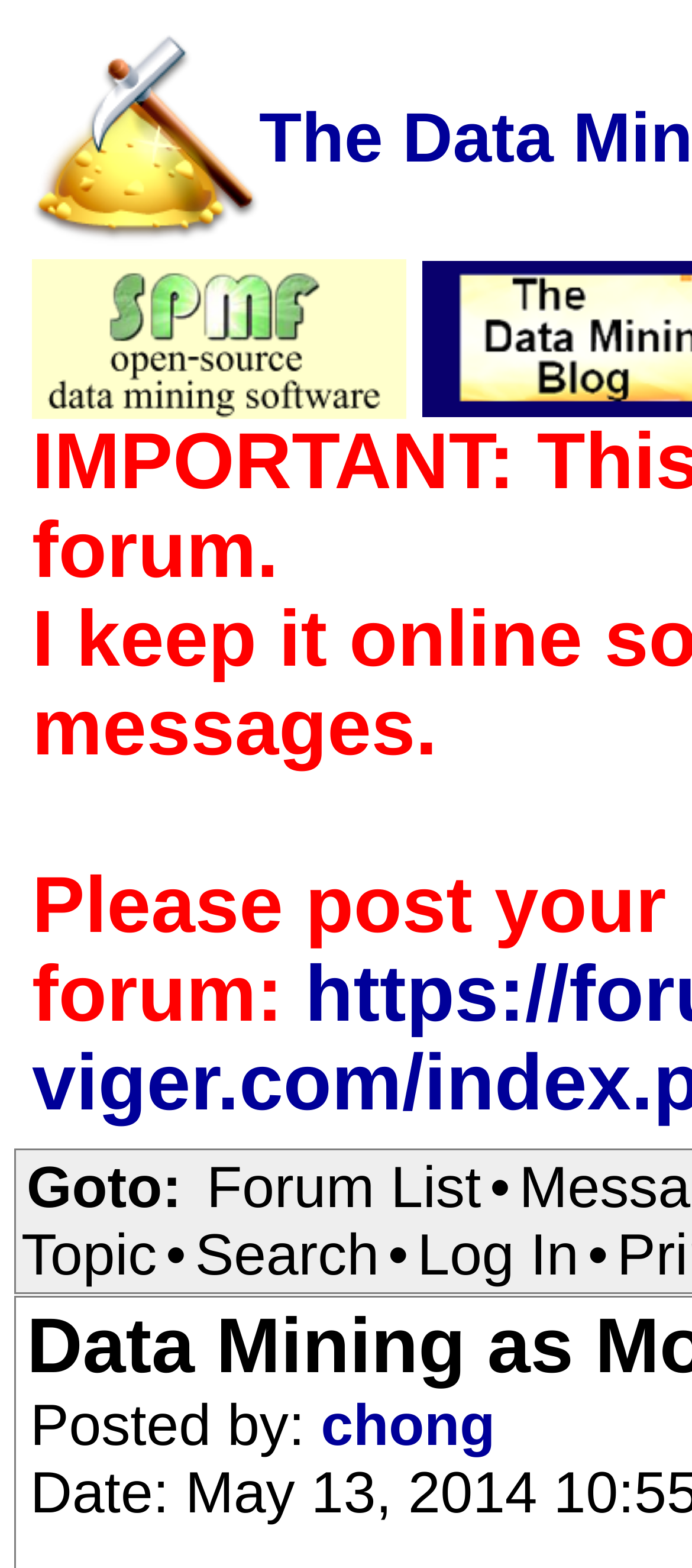From the webpage screenshot, predict the bounding box of the UI element that matches this description: "Log In".

[0.59, 0.778, 0.849, 0.822]